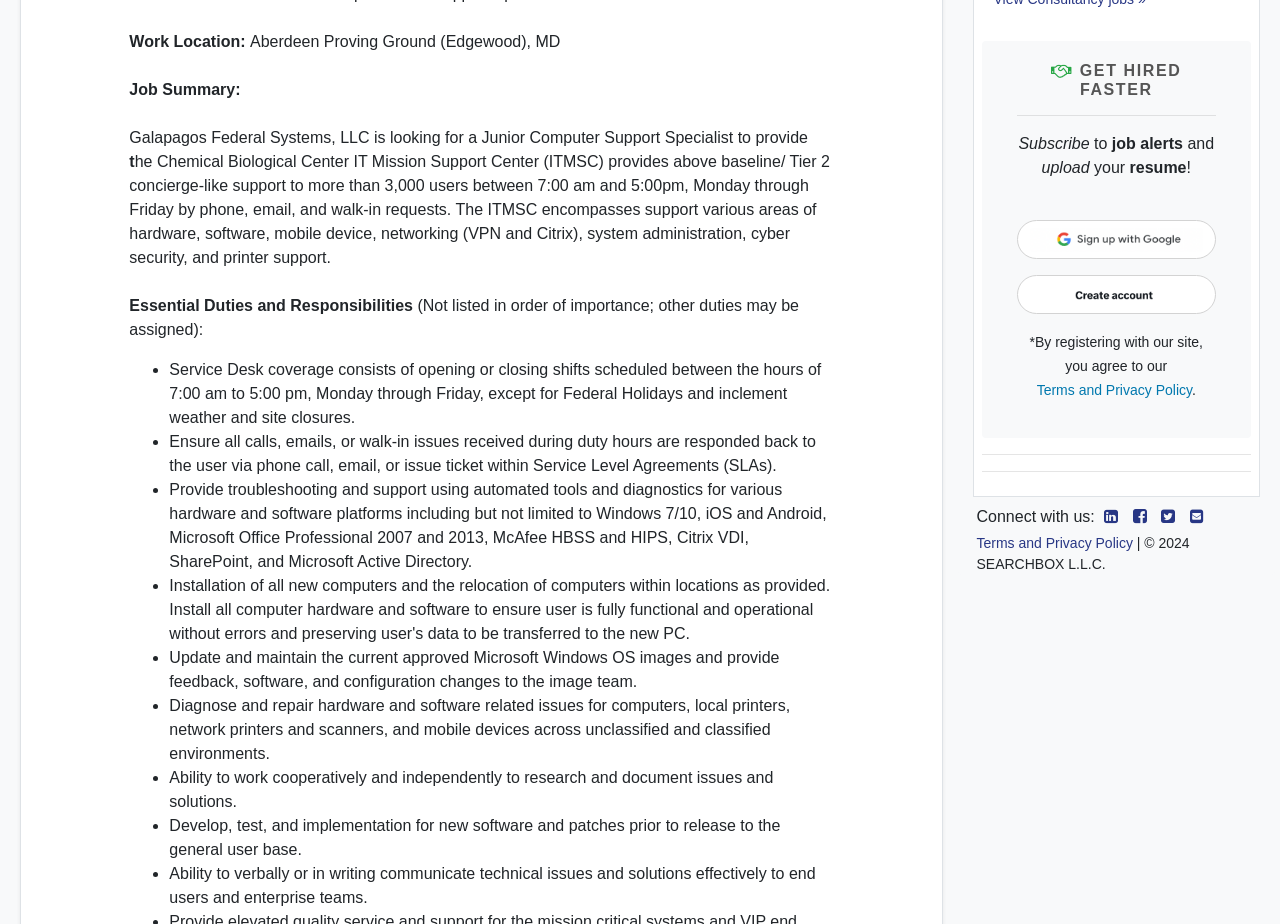Using the webpage screenshot, find the UI element described by label="Sign_up with Google". Provide the bounding box coordinates in the format (top-left x, top-left y, bottom-right x, bottom-right y), ensuring all values are floating point numbers between 0 and 1.

[0.794, 0.239, 0.95, 0.281]